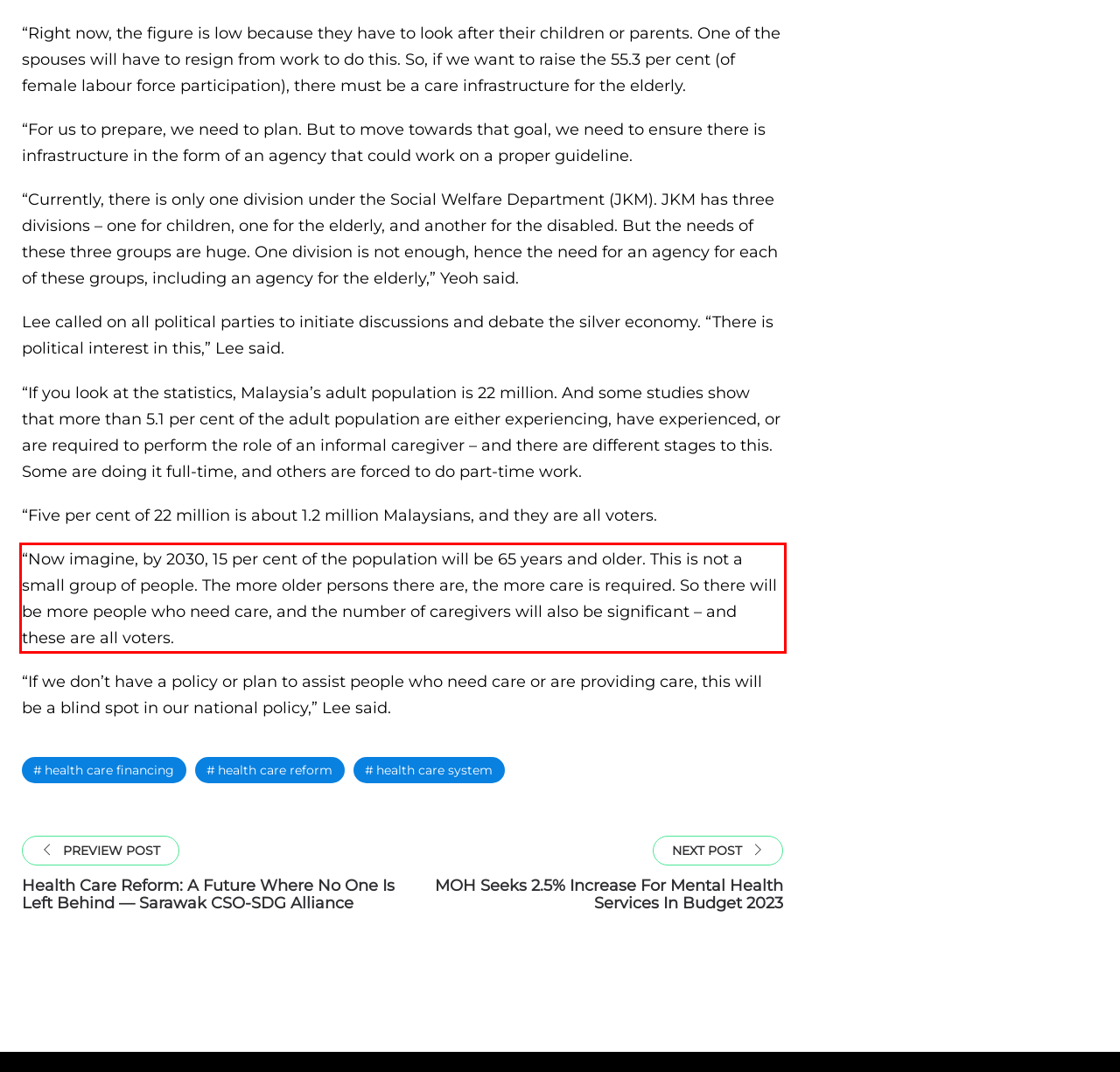Using the provided screenshot of a webpage, recognize the text inside the red rectangle bounding box by performing OCR.

“Now imagine, by 2030, 15 per cent of the population will be 65 years and older. This is not a small group of people. The more older persons there are, the more care is required. So there will be more people who need care, and the number of caregivers will also be significant – and these are all voters.